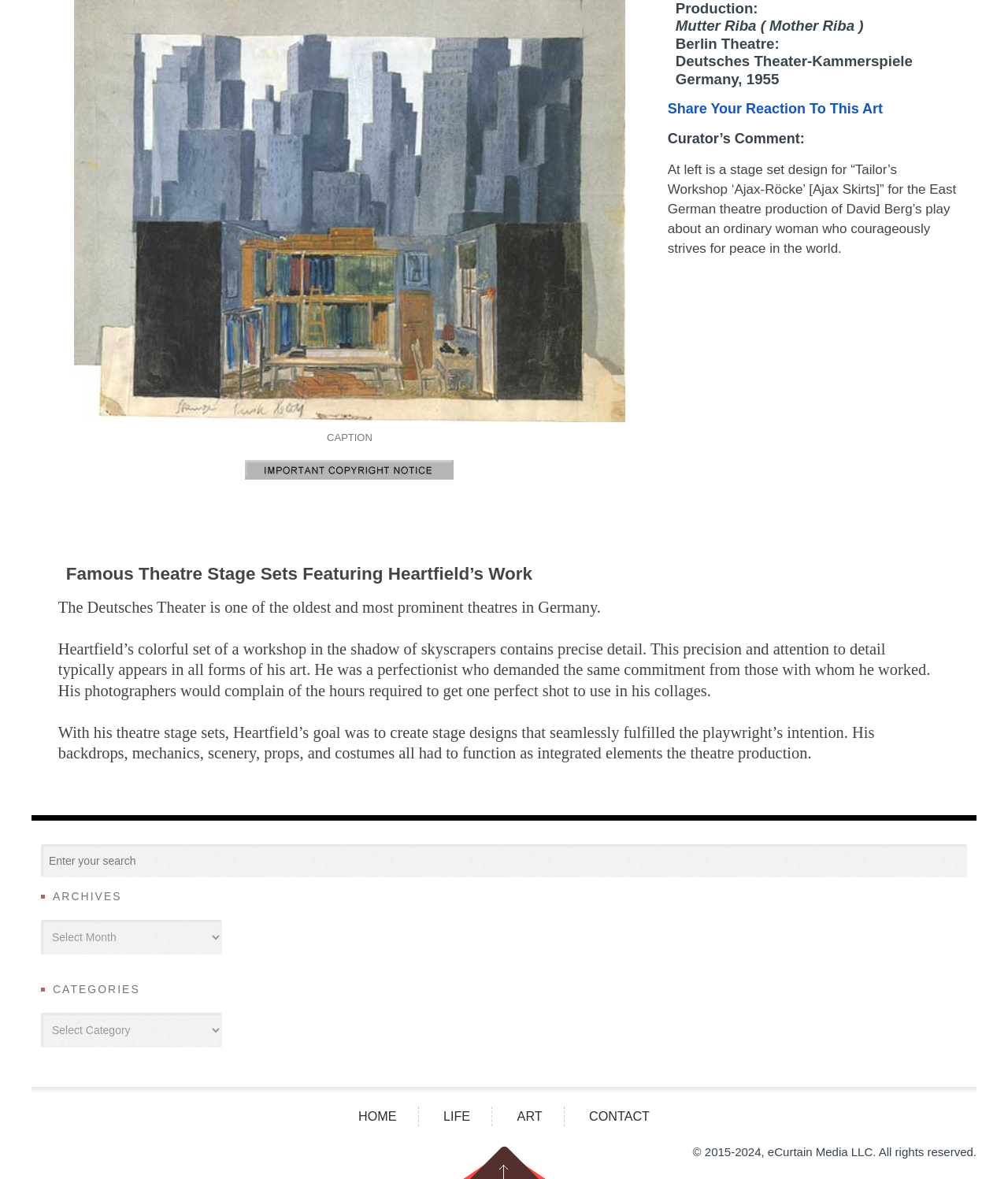Using floating point numbers between 0 and 1, provide the bounding box coordinates in the format (top-left x, top-left y, bottom-right x, bottom-right y). Locate the UI element described here: alt="“Heartfield" title="Regarding John Heartfield Copyrights"

[0.243, 0.397, 0.45, 0.409]